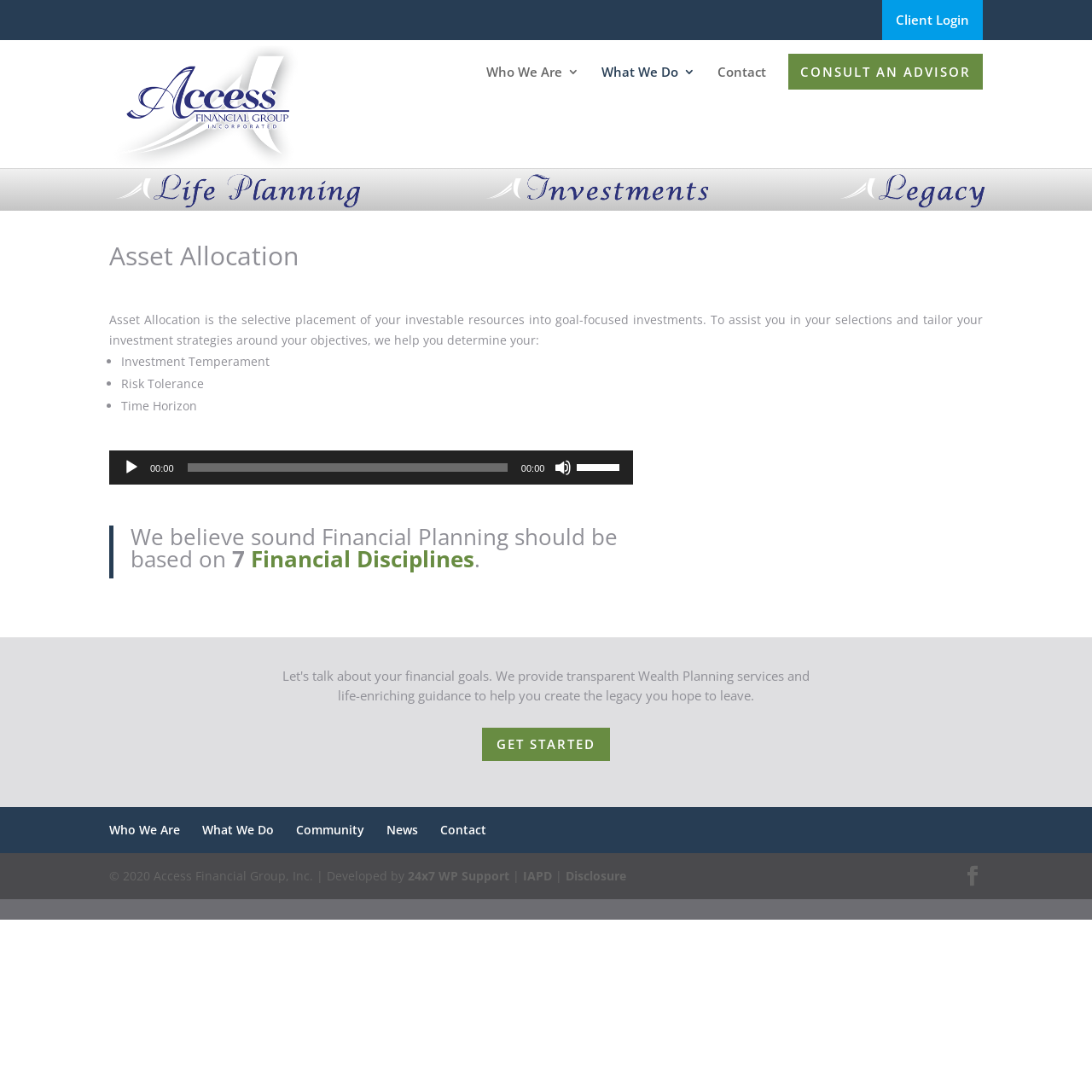Show the bounding box coordinates of the region that should be clicked to follow the instruction: "Consult an advisor."

[0.722, 0.049, 0.9, 0.082]